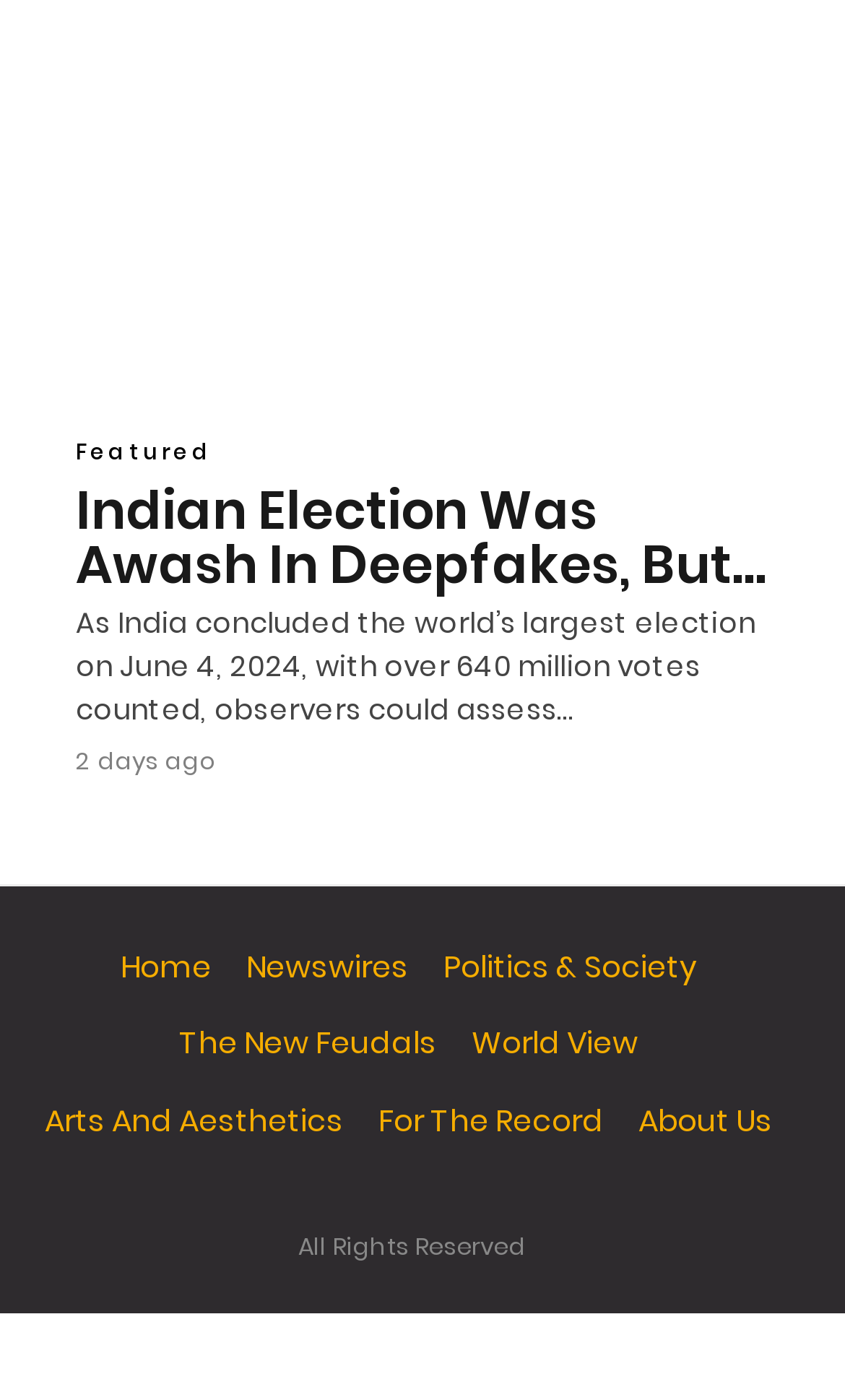Can you give a detailed response to the following question using the information from the image? What is the topic of the featured article?

The featured article is about the Indian election, which can be inferred from the heading 'Indian Election Was Awash In Deepfakes, But…' and the link with the same text.